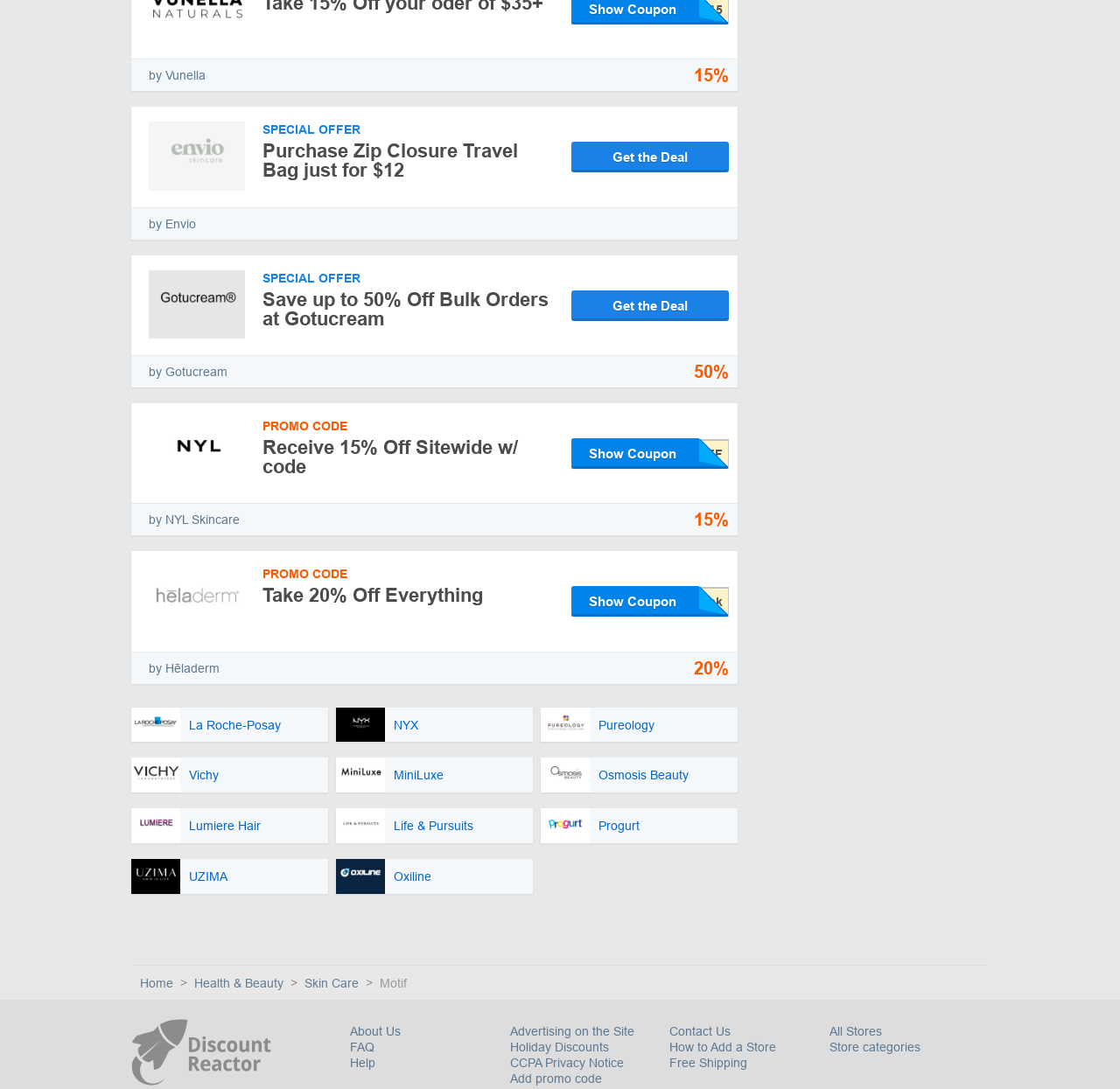Specify the bounding box coordinates of the area to click in order to follow the given instruction: "Contact Us."

[0.598, 0.941, 0.652, 0.954]